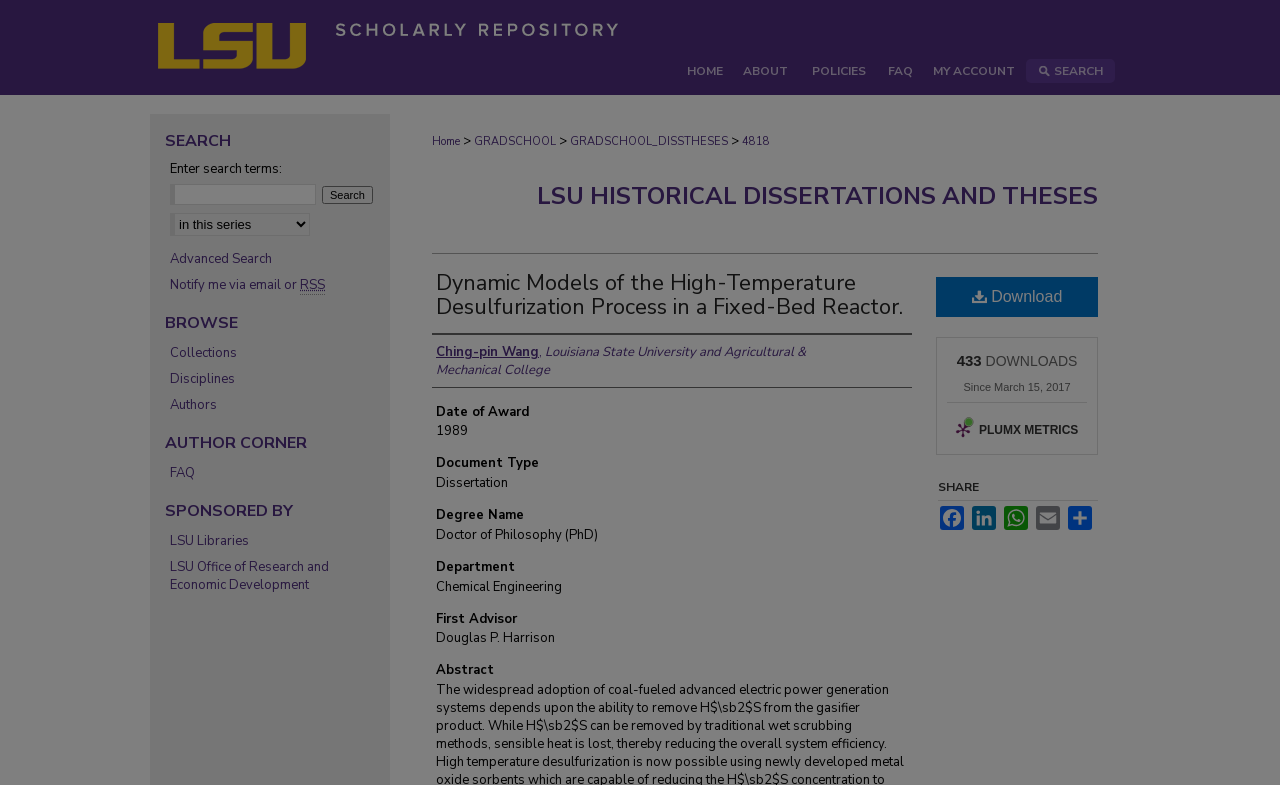Please identify the bounding box coordinates of the clickable area that will fulfill the following instruction: "Click on the 'HOME' link". The coordinates should be in the format of four float numbers between 0 and 1, i.e., [left, top, right, bottom].

[0.528, 0.075, 0.574, 0.106]